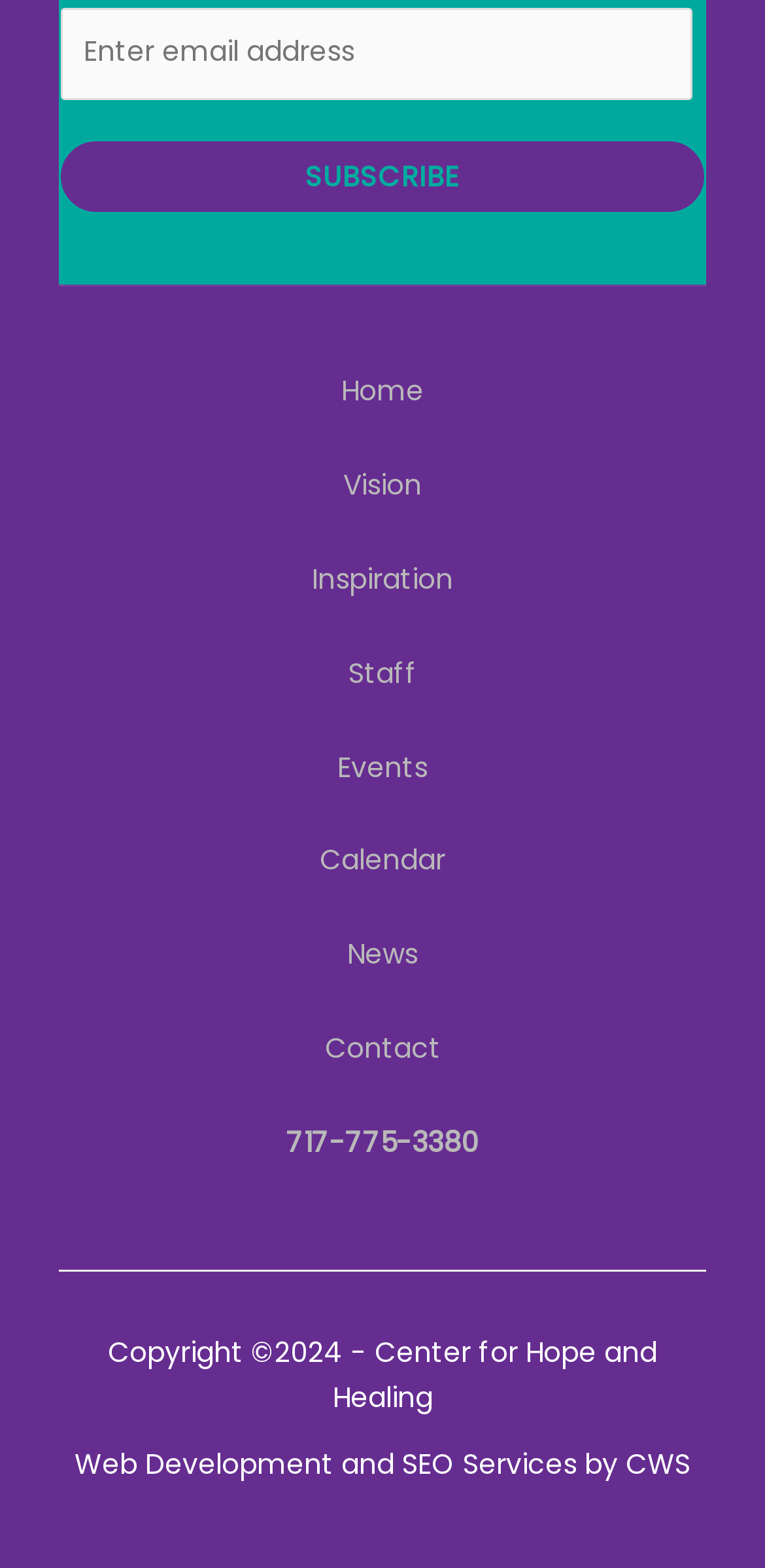How many links are in the main navigation menu?
Please look at the screenshot and answer in one word or a short phrase.

9